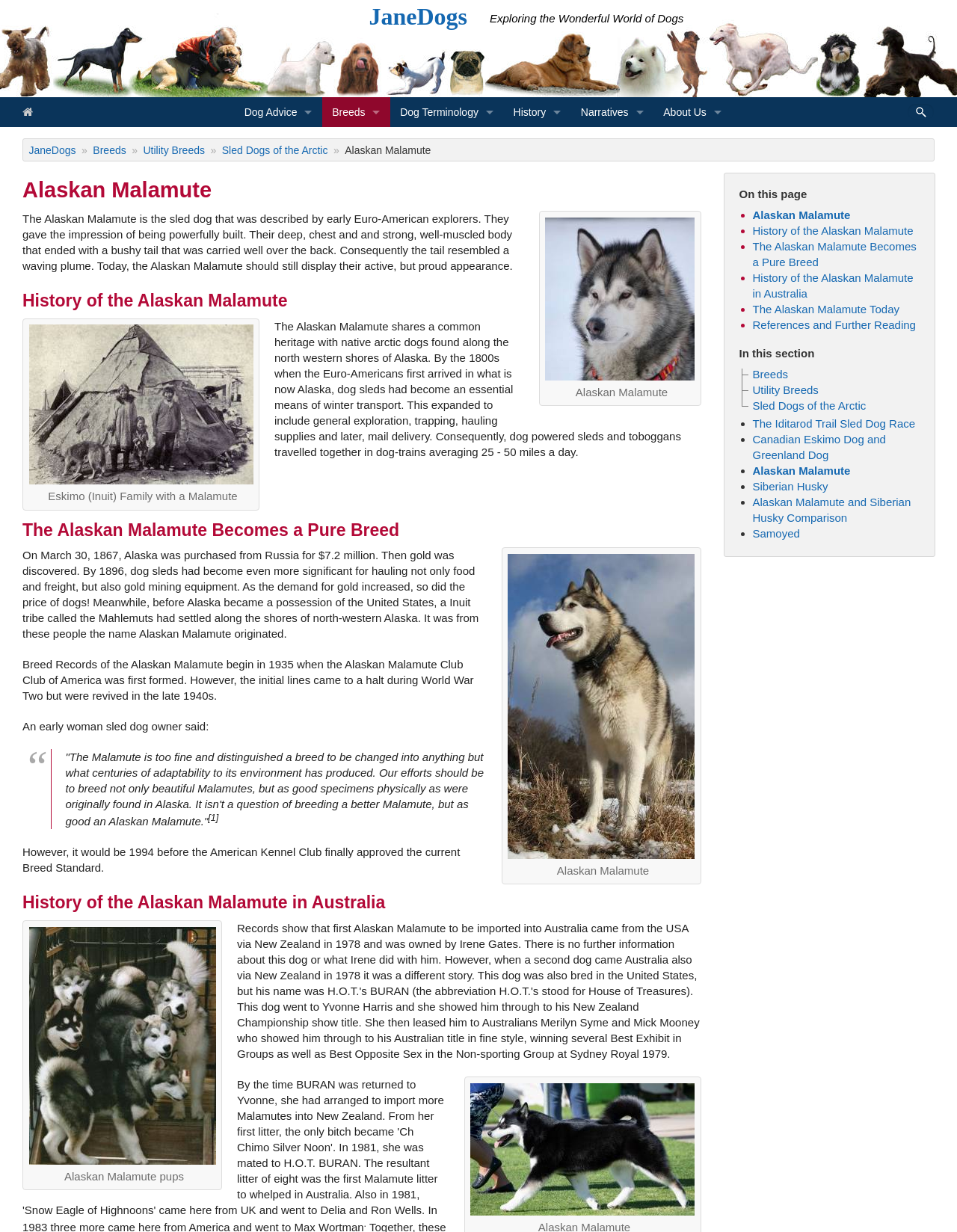Please reply to the following question using a single word or phrase: 
What is the purpose of the search box?

Search the website